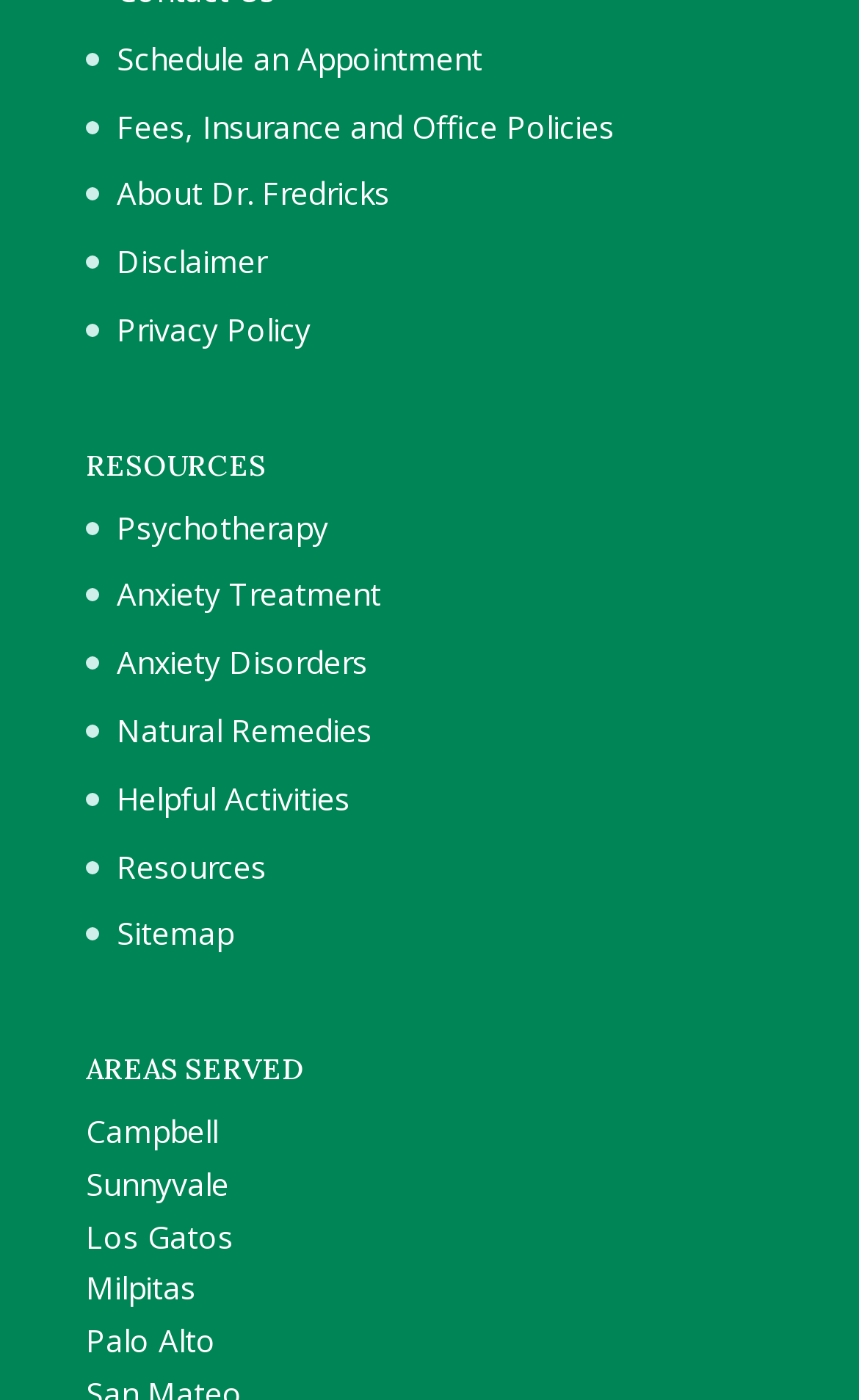What is the topic of the 'Anxiety Treatment' link?
Please ensure your answer is as detailed and informative as possible.

The link 'Anxiety Treatment' is likely to be about the treatment of anxiety, which is a common mental health issue.